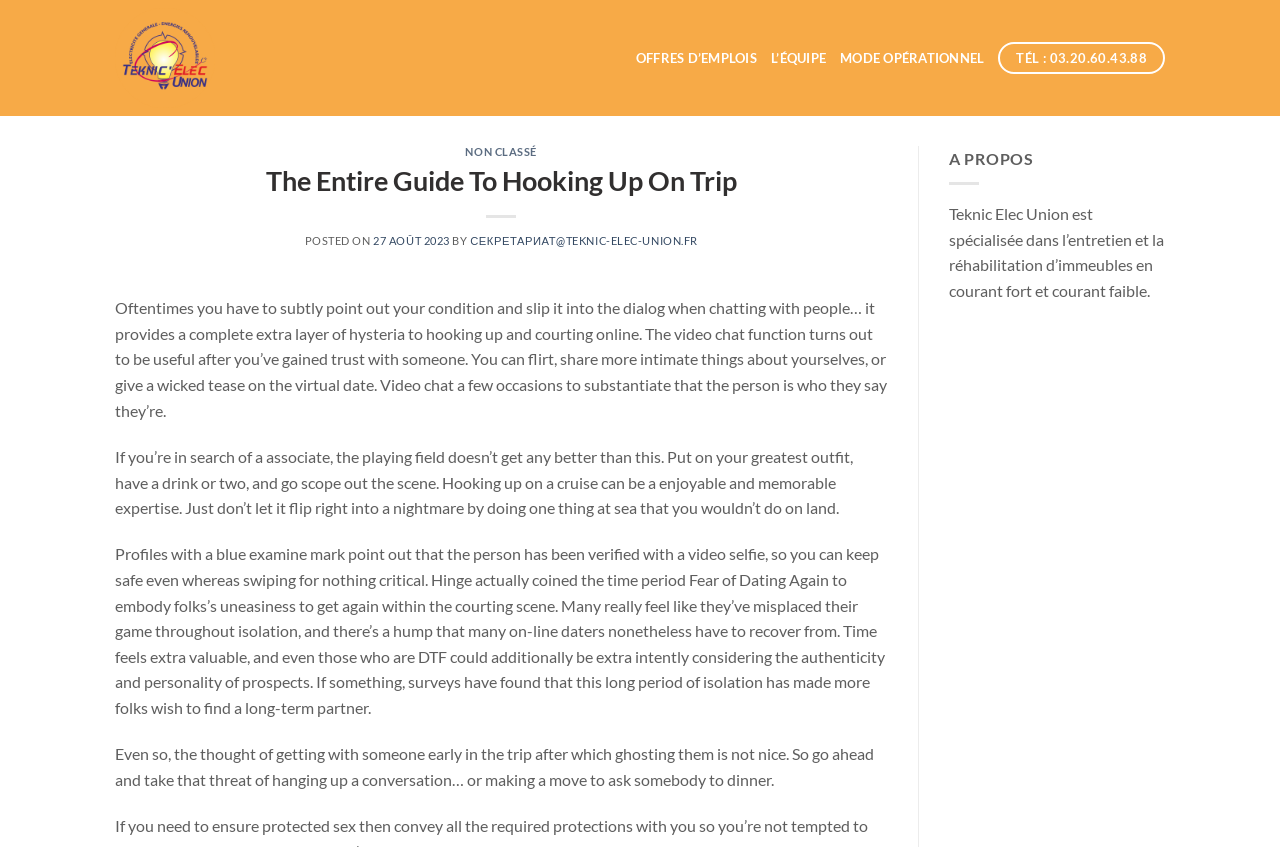Pinpoint the bounding box coordinates of the area that should be clicked to complete the following instruction: "Visit the Teknic Elec Union homepage". The coordinates must be given as four float numbers between 0 and 1, i.e., [left, top, right, bottom].

[0.09, 0.009, 0.168, 0.128]